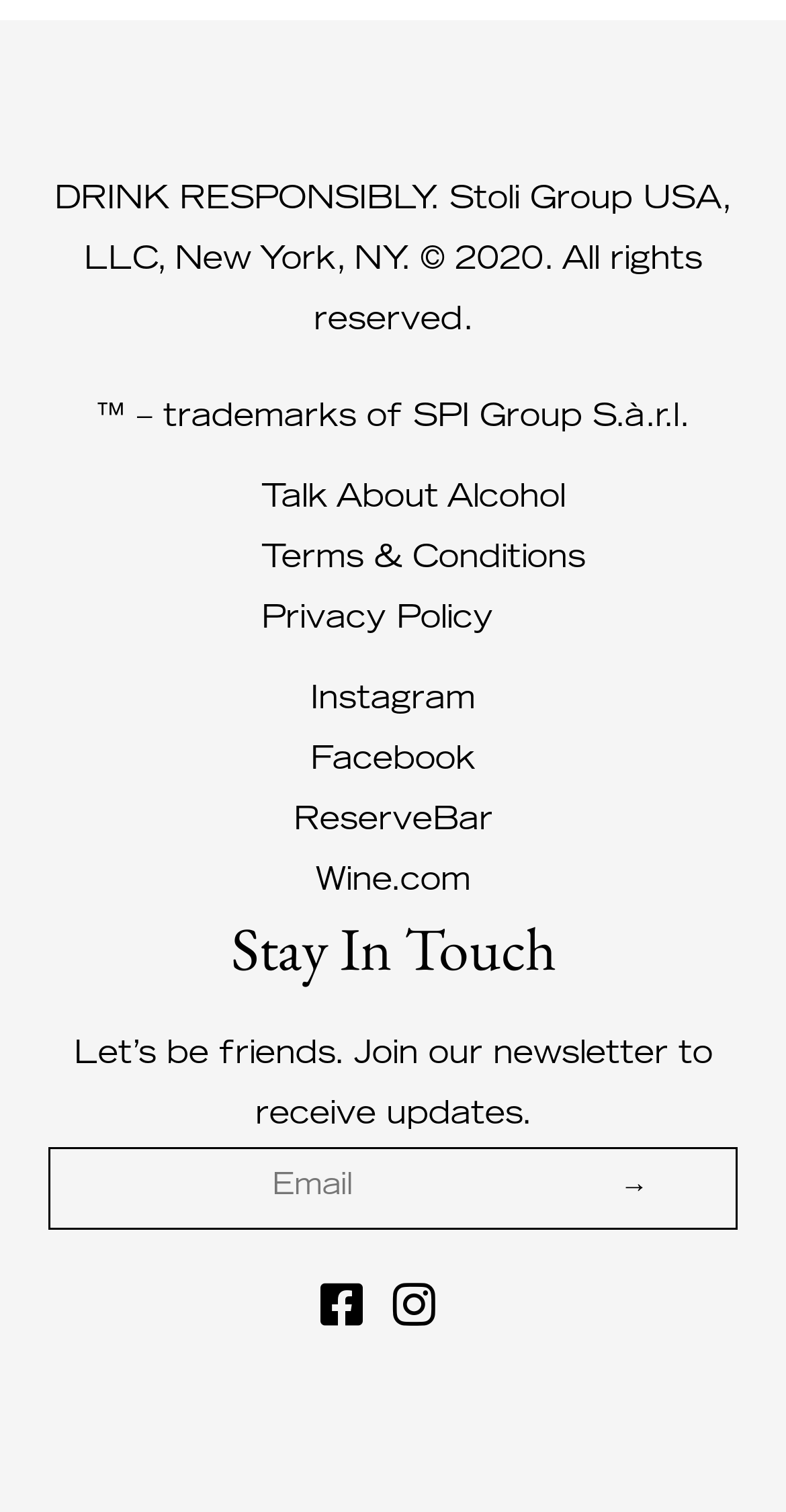Please specify the coordinates of the bounding box for the element that should be clicked to carry out this instruction: "Subscribe to the newsletter". The coordinates must be four float numbers between 0 and 1, formatted as [left, top, right, bottom].

[0.73, 0.764, 0.883, 0.812]